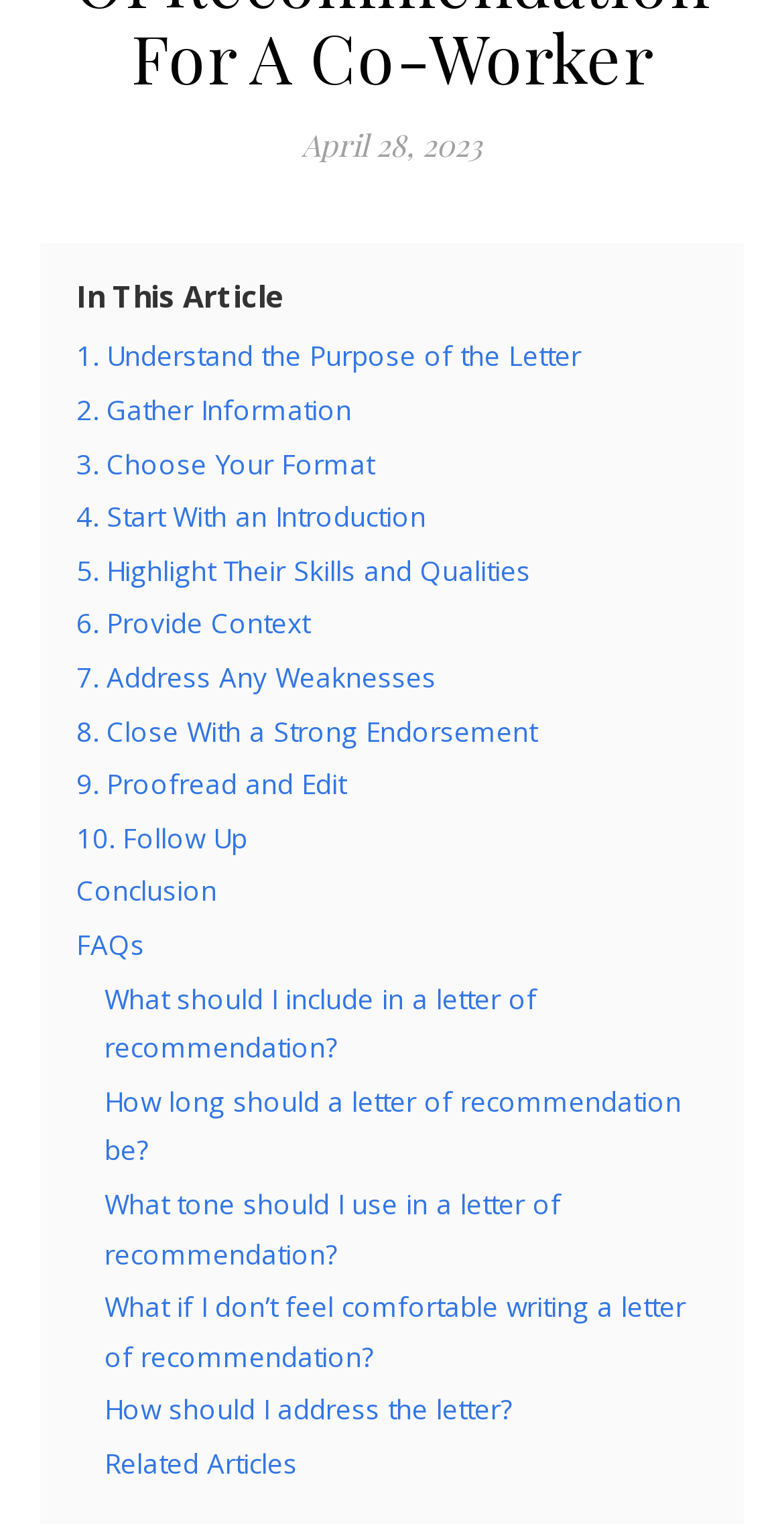Is there a conclusion section on the webpage?
Using the image as a reference, answer the question with a short word or phrase.

Yes